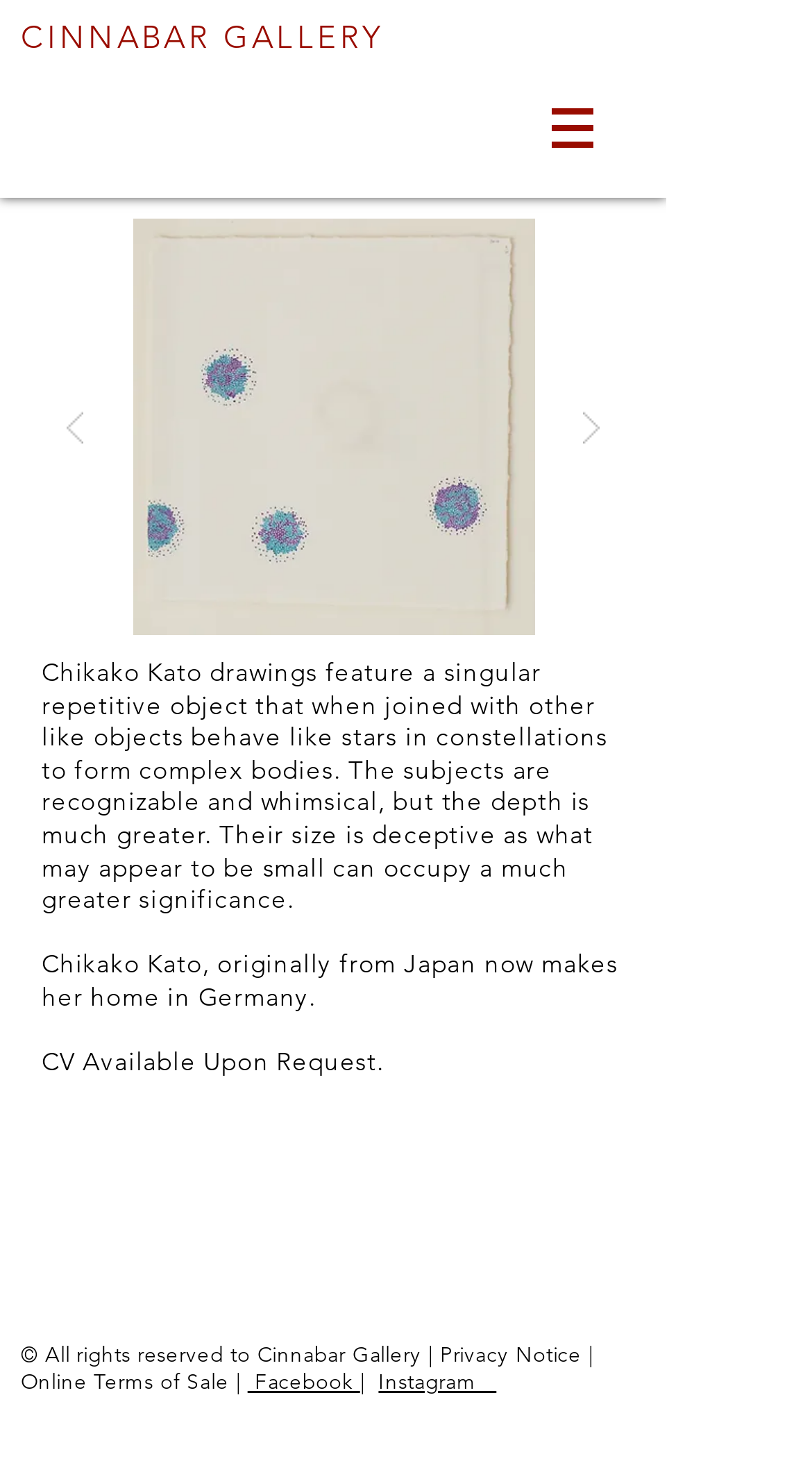What is the theme of Chikako Kato's drawings?
Answer the question with a single word or phrase derived from the image.

Repetitive objects